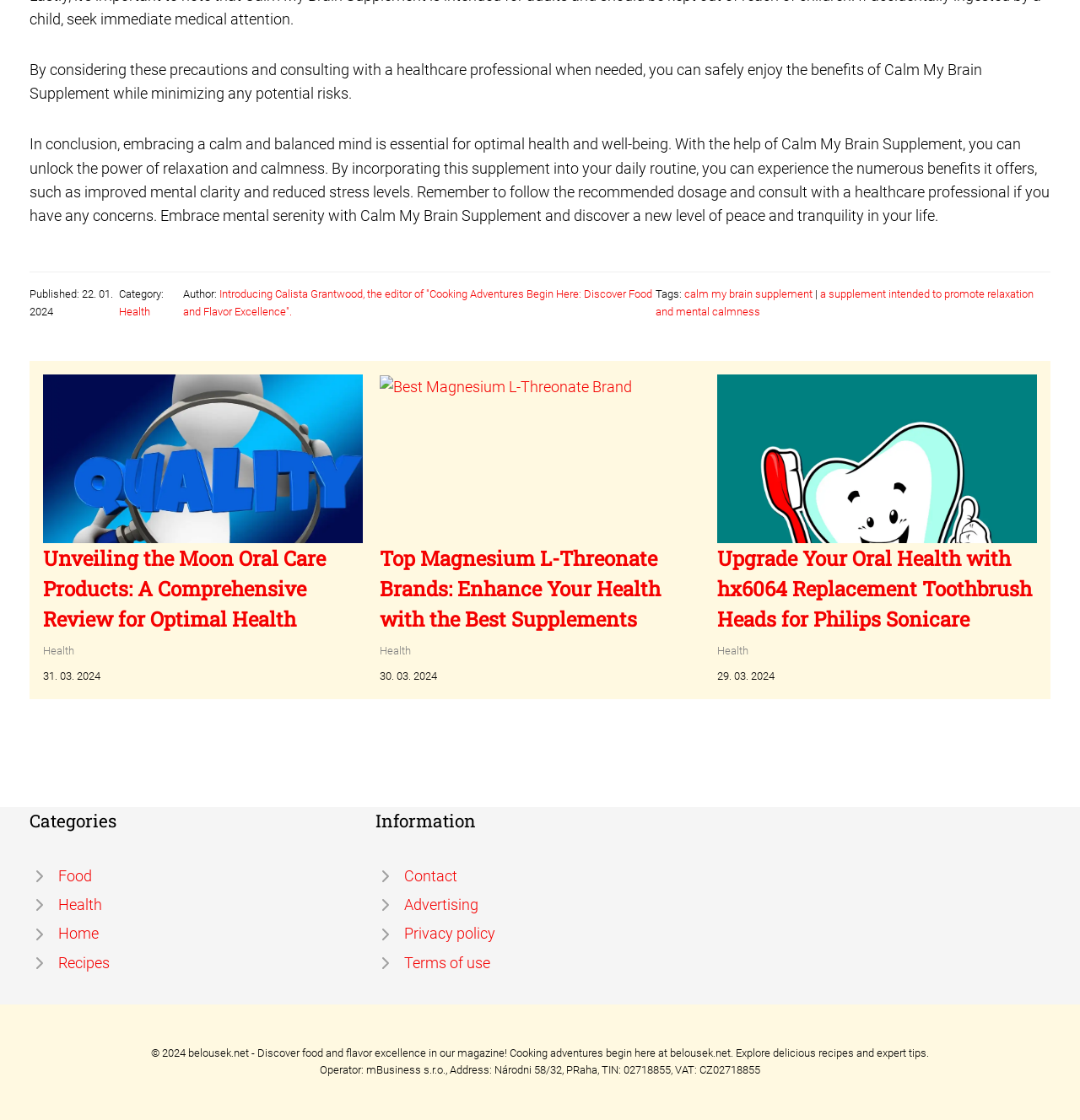Answer in one word or a short phrase: 
What is the category of the article 'Unveiling the Moon Oral Care Products: A Comprehensive Review for Optimal Health'?

Health